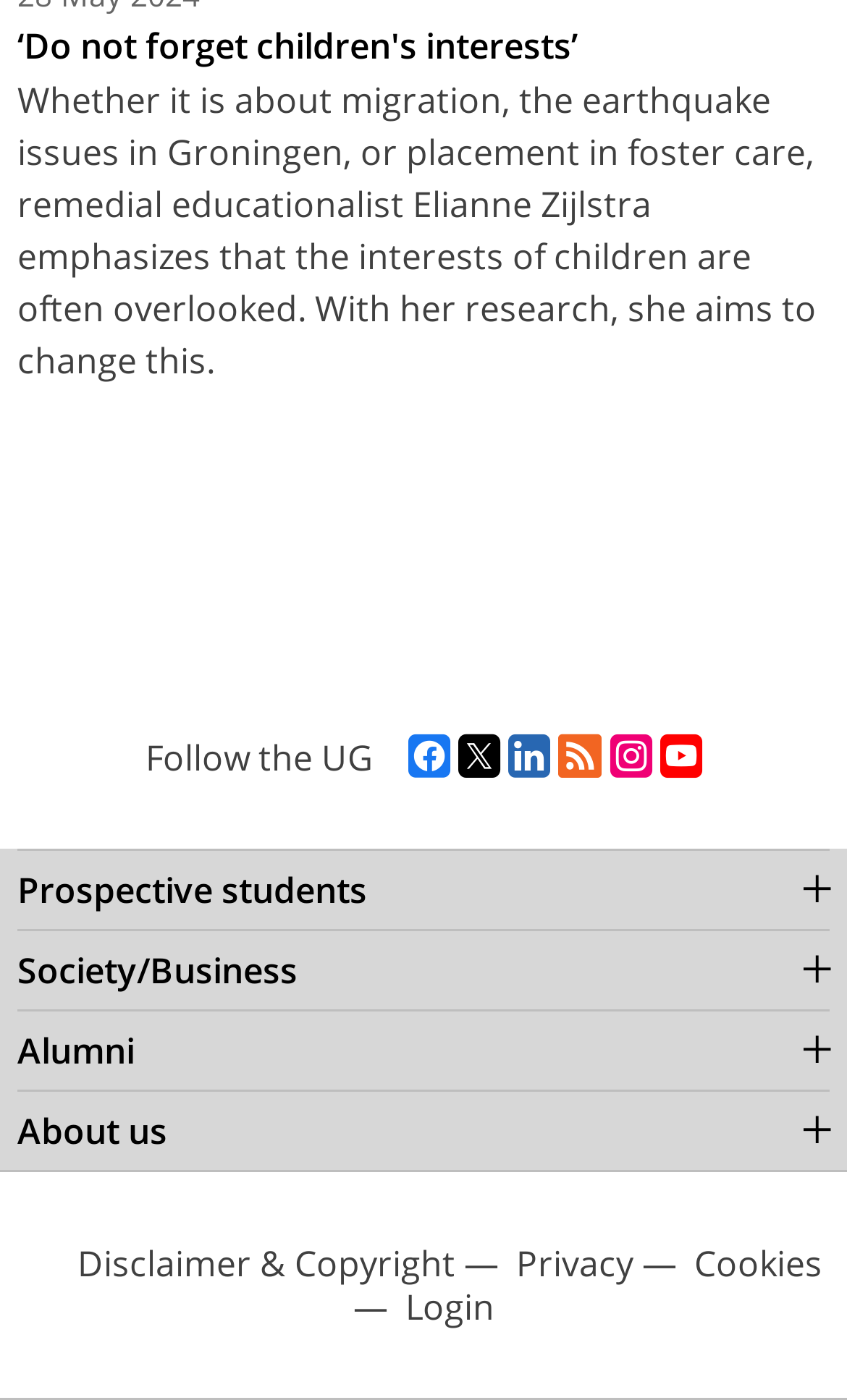Identify the bounding box coordinates of the element to click to follow this instruction: 'Login to the website'. Ensure the coordinates are four float values between 0 and 1, provided as [left, top, right, bottom].

[0.478, 0.918, 0.583, 0.949]